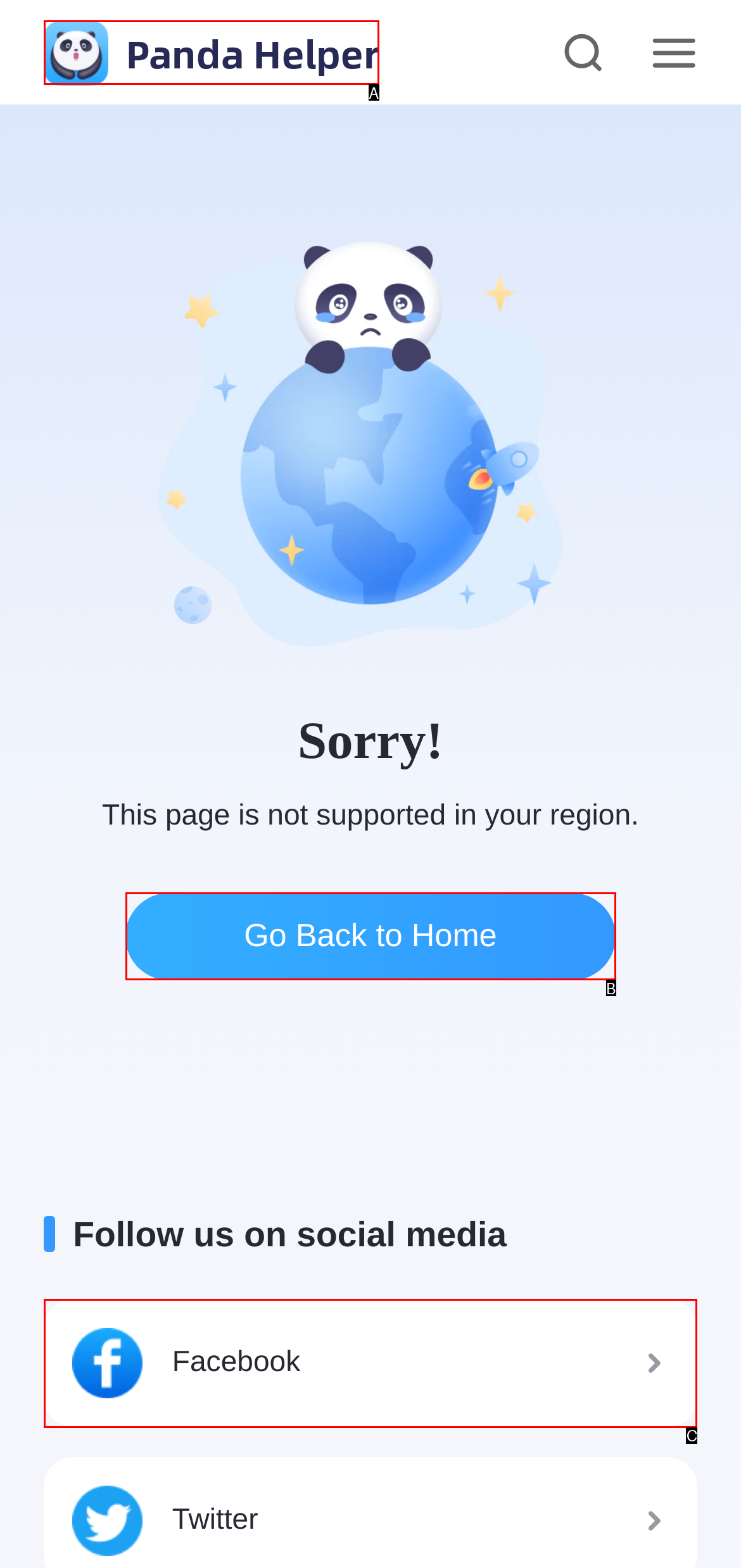Tell me which one HTML element best matches the description: Facebook Answer with the option's letter from the given choices directly.

C